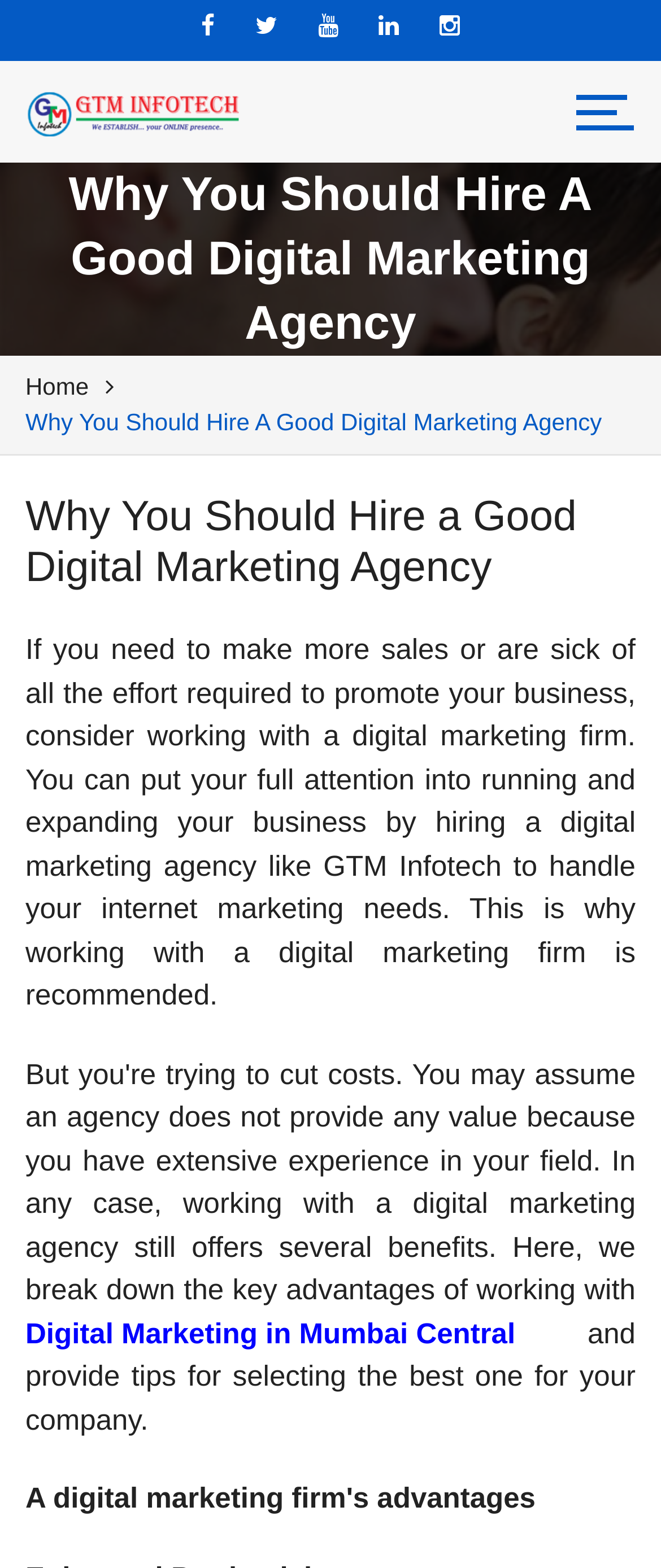What is the topic of the webpage content?
Using the image as a reference, deliver a detailed and thorough answer to the question.

The webpage content discusses the importance of hiring a digital marketing agency, the benefits of working with a digital marketing firm, and provides tips for selecting the best one for a company, indicating that the topic of the webpage content is digital marketing agency.